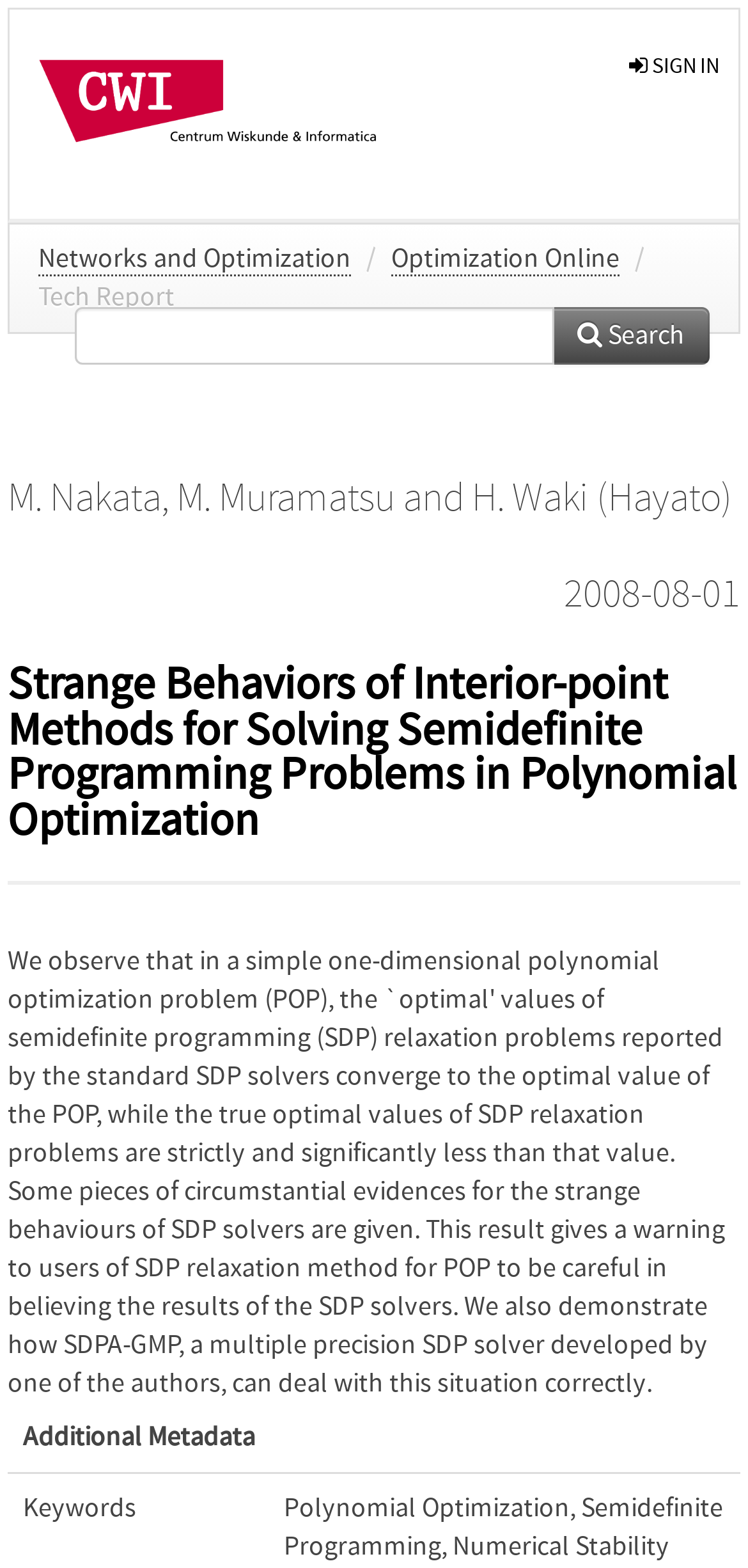Offer a meticulous description of the webpage's structure and content.

The webpage is about a technical report titled "Strange Behaviors of Interior-point Methods for Solving Semidefinite Programming Problems in Polynomial Optimization" from Centrum Wiskunde & Informatica. 

At the top left, there is a link to the university website accompanied by an image. On the top right, there is a link to sign in. Below the university website link, there are three links: "Networks and Optimization", a separator, and "Optimization Online". 

To the right of the "Networks and Optimization" link, there is a static text "Tech Report". Below this, there is a textbox and a search link. 

The authors of the report, M. Nakata, M. Muramatsu, and H. Waki (Hayato), are listed in the middle of the page, separated by commas. The publication date, 2008-08-01, is displayed to the right of the authors' names. 

The main title of the report is a heading that spans the entire width of the page. Below the title, there is a table with a single row and a column header labeled "Additional Metadata".